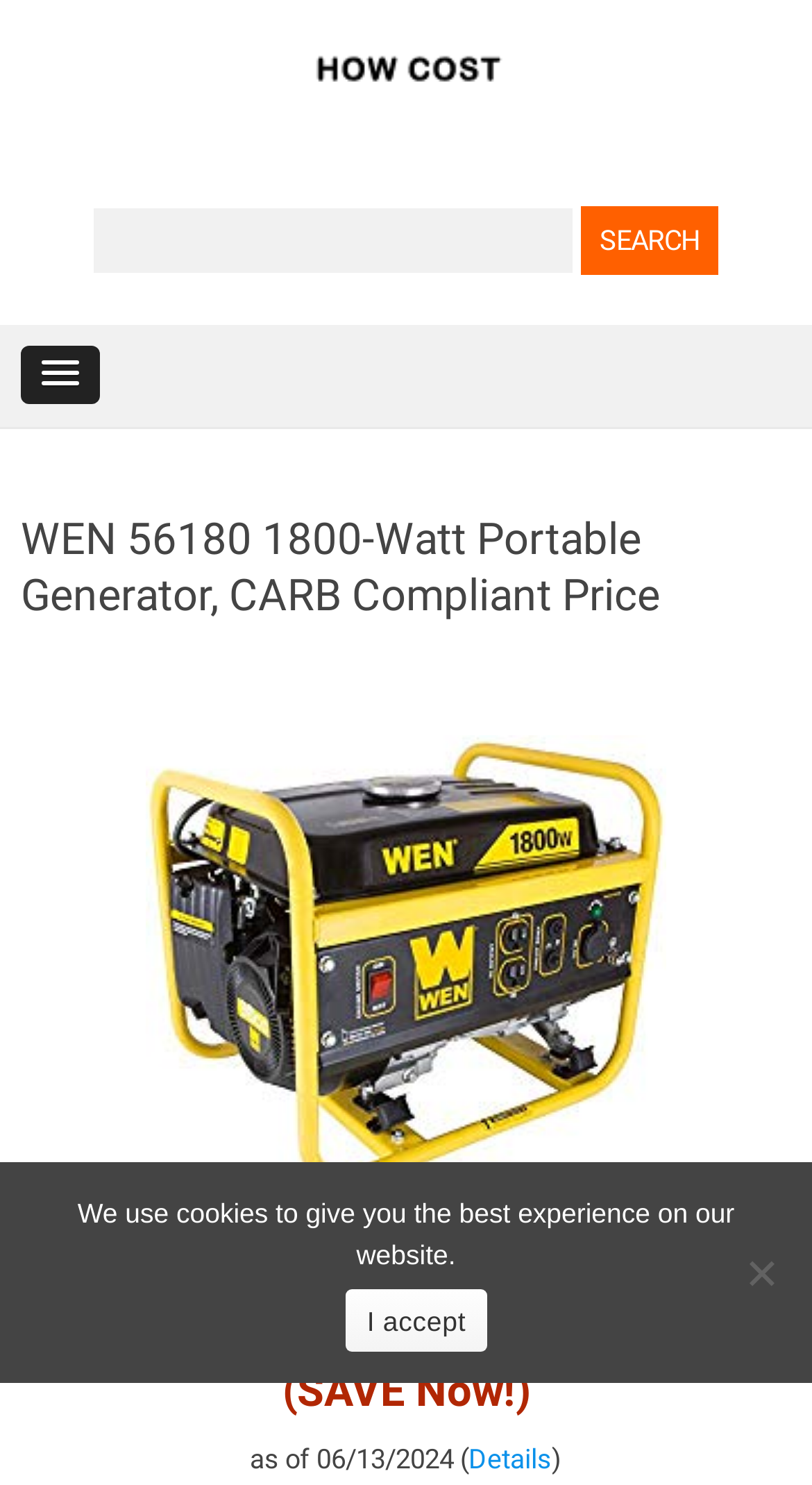What is the compliance of the generator?
Please respond to the question with a detailed and well-explained answer.

The compliance of the generator can be found in the product description section, where it is stated as 'CARB Compliant'.